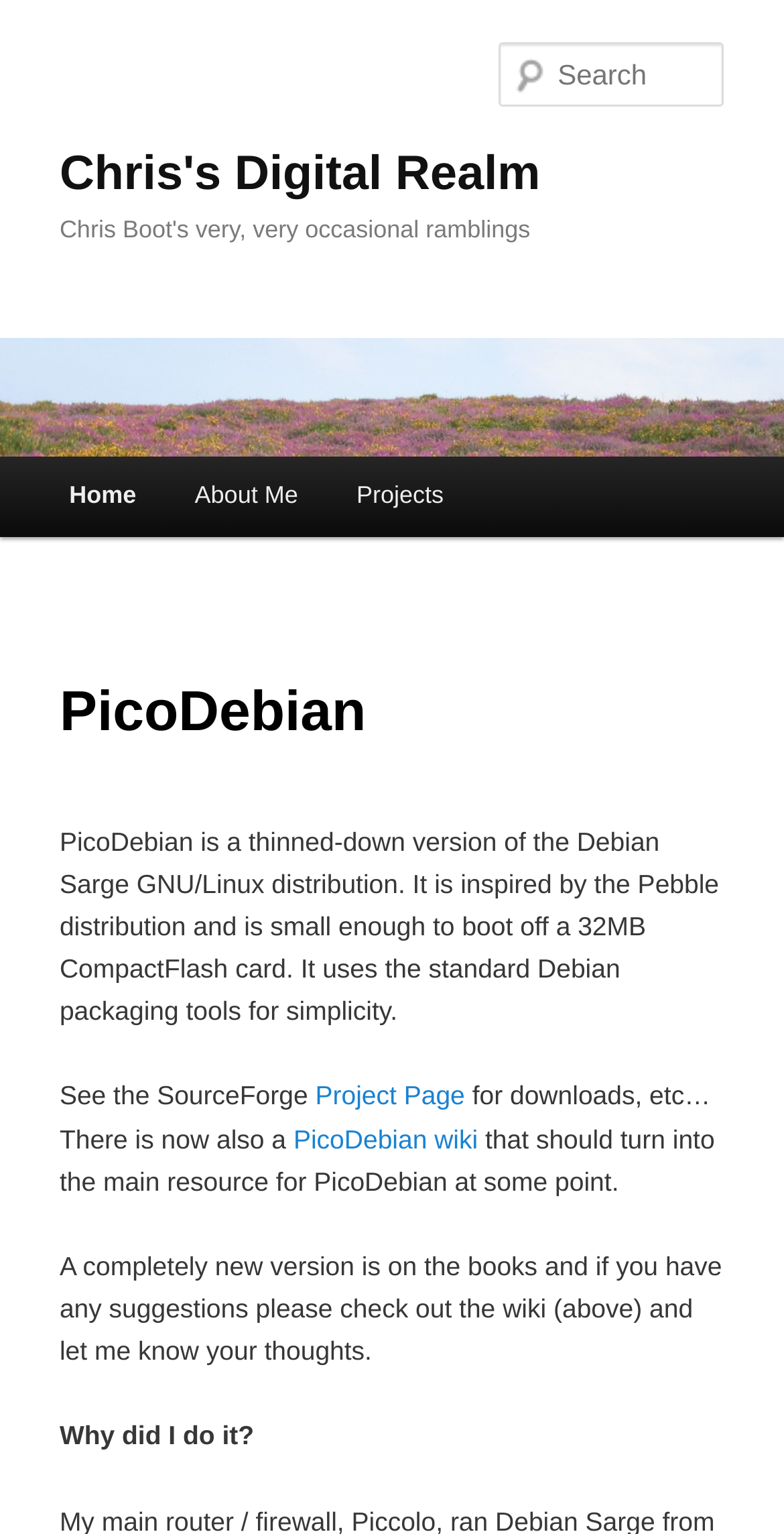Using the format (top-left x, top-left y, bottom-right x, bottom-right y), and given the element description, identify the bounding box coordinates within the screenshot: Home

[0.051, 0.298, 0.211, 0.35]